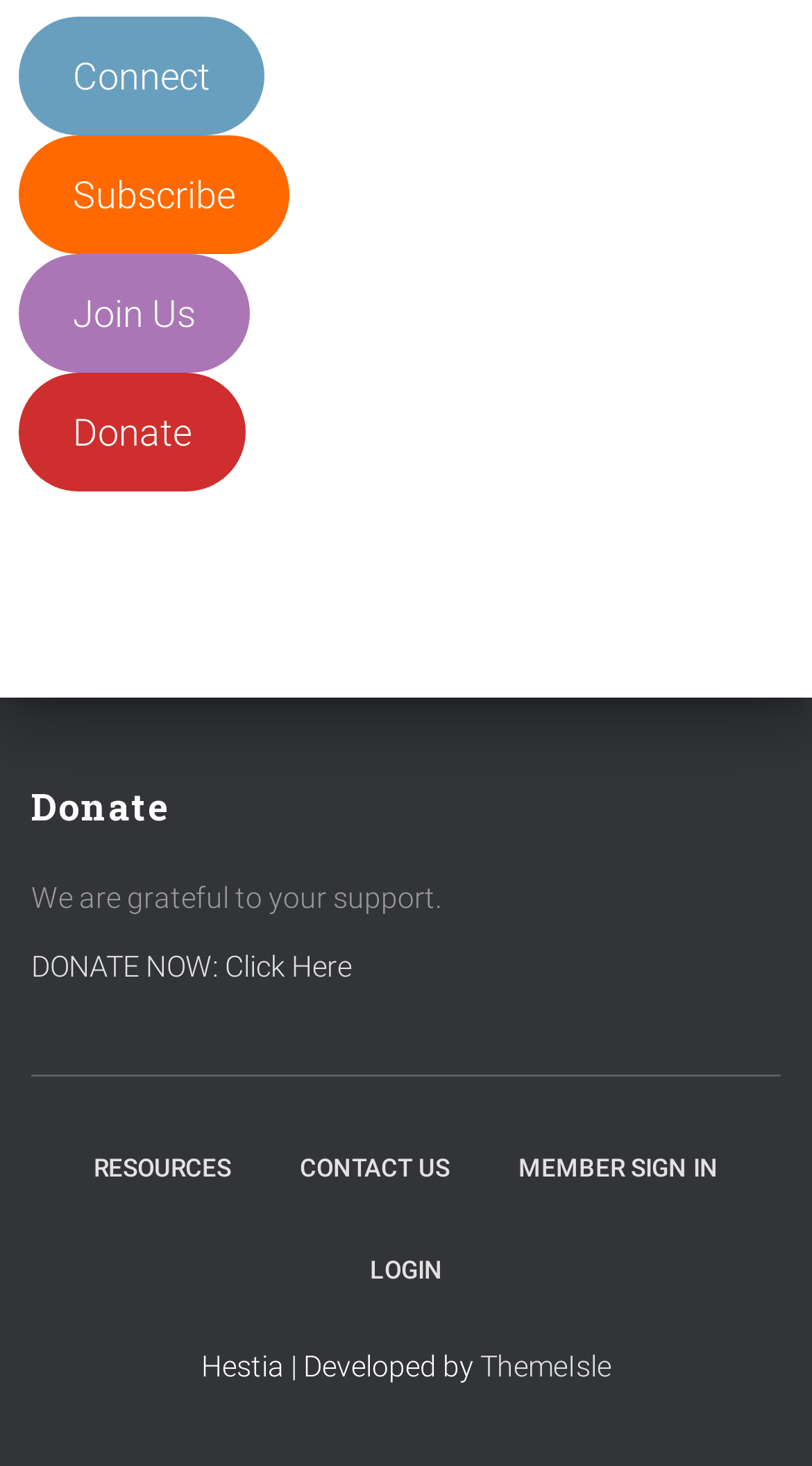What is the purpose of the 'Donate' section? Analyze the screenshot and reply with just one word or a short phrase.

To support the organization